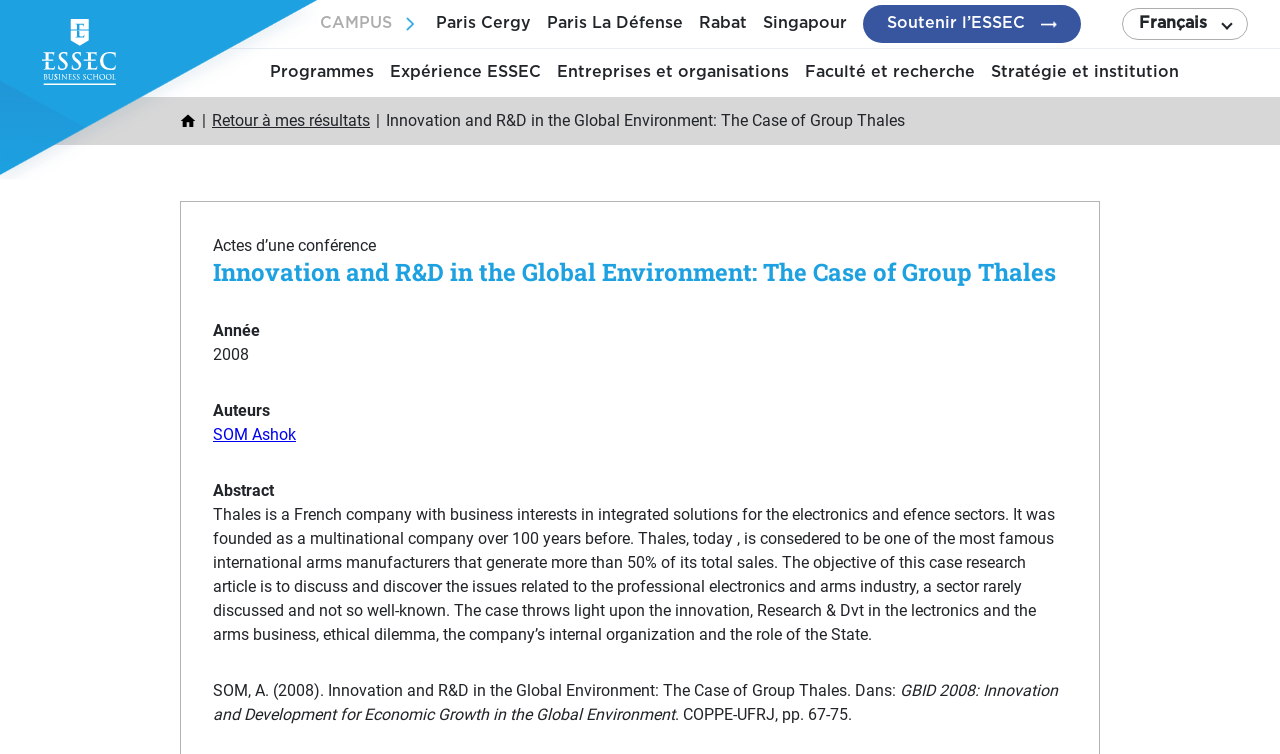Please respond in a single word or phrase: 
Who is the author of the case research article?

SOM Ashok